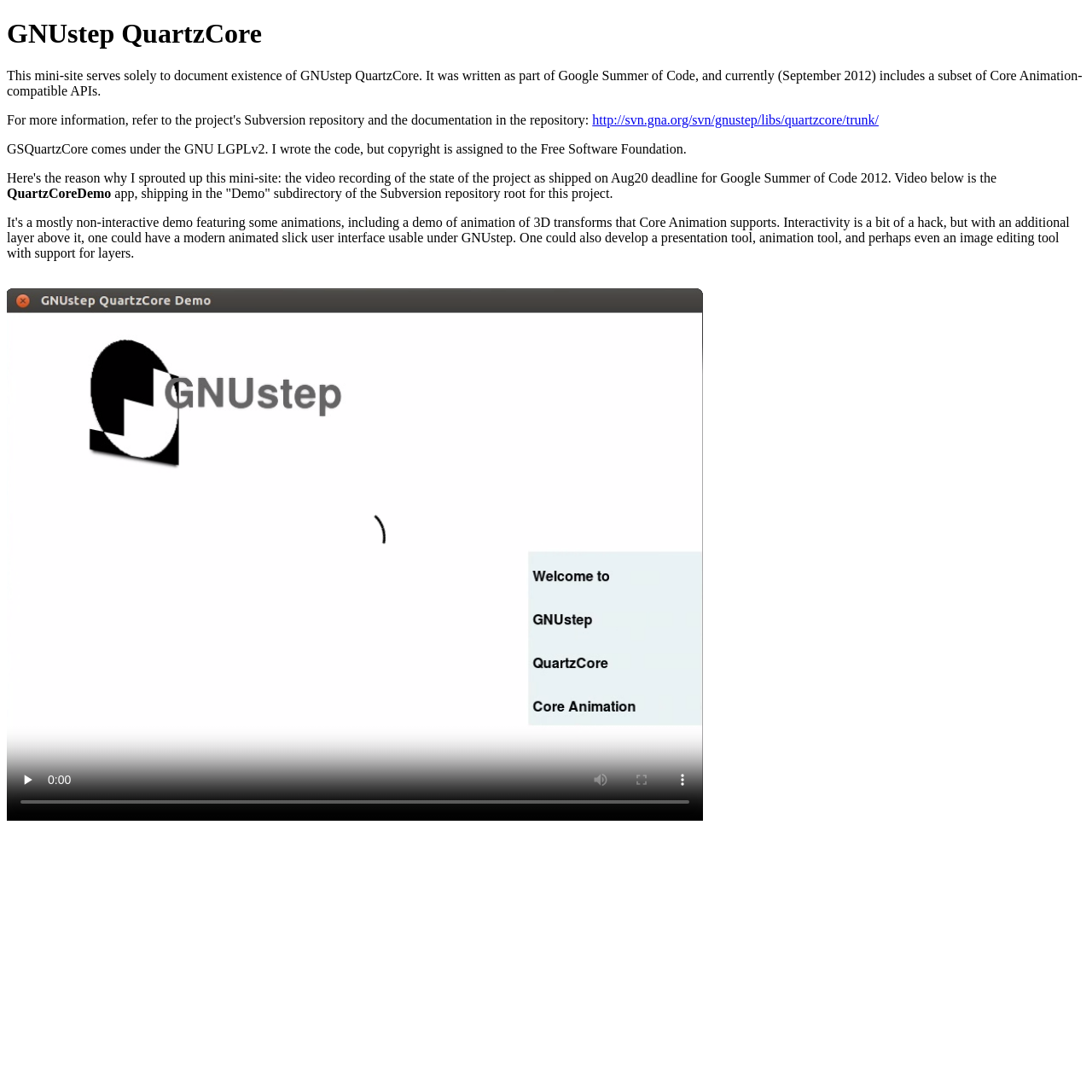Give a comprehensive overview of the webpage, including key elements.

The webpage is about GNUstep QuartzCore, a project that documents the existence of GNUstep QuartzCore, which was written as part of Google Summer of Code in 2012. At the top of the page, there is a heading with the title "GNUstep QuartzCore". Below the heading, there is a paragraph of text that provides a brief description of the project.

To the right of the paragraph, there is a link to the Subversion repository of the project. Below the link, there is another paragraph of text that mentions the licensing terms of the project, stating that it is under the GNU LGPLv2.

Further down the page, there is a section related to QuartzCoreDemo, which is an app that ships with the project. Below this section, there is a video player that takes up a significant portion of the page. The video player has several controls, including a play button, a mute button, a full-screen button, and a button to show more media controls. There is also a video time scrubber slider below the video player.

Overall, the webpage provides a brief overview of the GNUstep QuartzCore project, its licensing terms, and a demo app, along with a video player that showcases the project's capabilities.